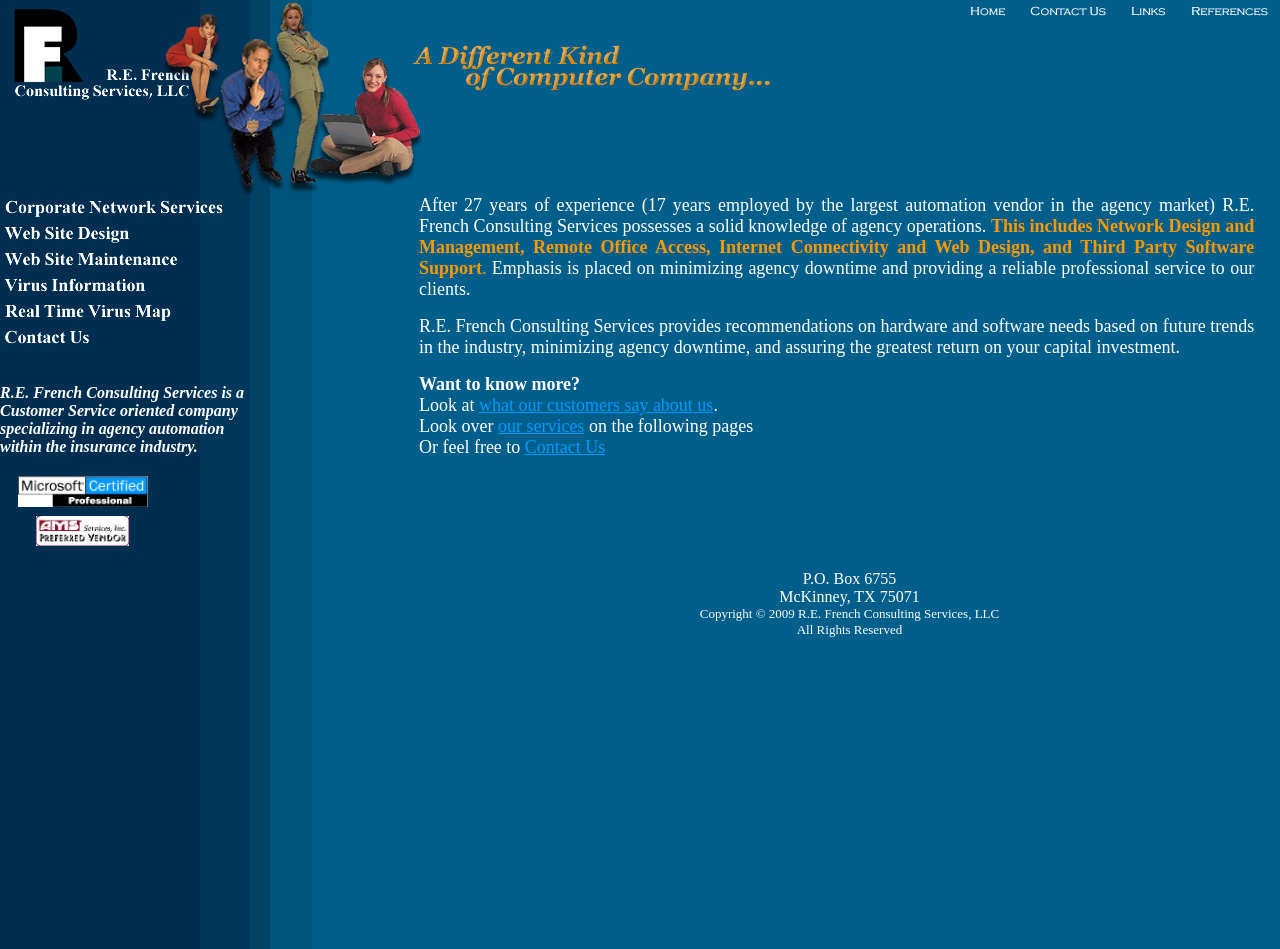How many years of experience does R.E. French Consulting Services have?
Using the image, elaborate on the answer with as much detail as possible.

The webpage mentions that R.E. French Consulting Services has 27 years of experience, with 17 years employed by the largest automation vendor in the agency market. This information is found in the second paragraph of the webpage.